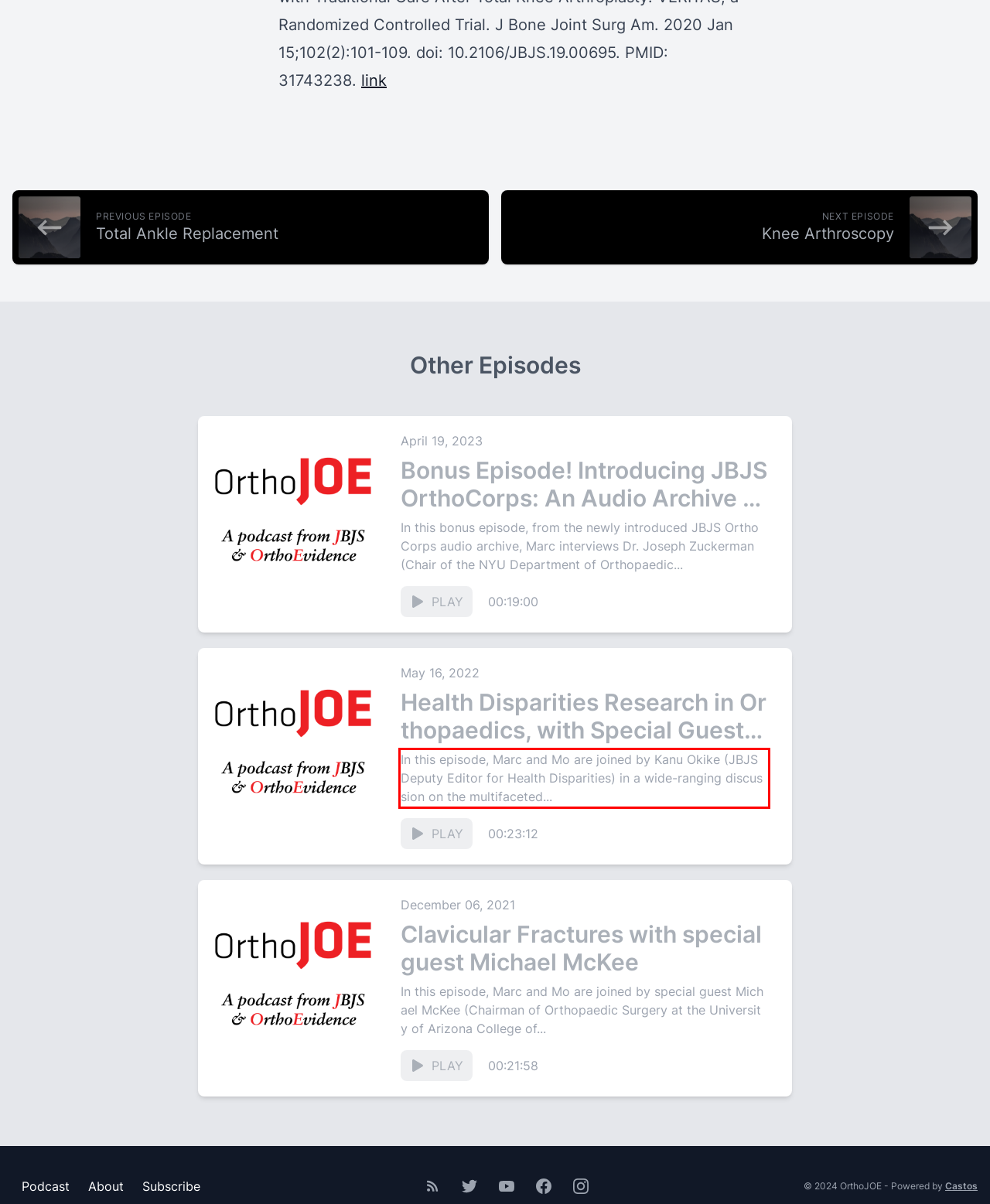Given the screenshot of the webpage, identify the red bounding box, and recognize the text content inside that red bounding box.

In this episode, Marc and Mo are joined by Kanu Okike (JBJS Deputy Editor for Health Disparities) in a wide-ranging discussion on the multifaceted...